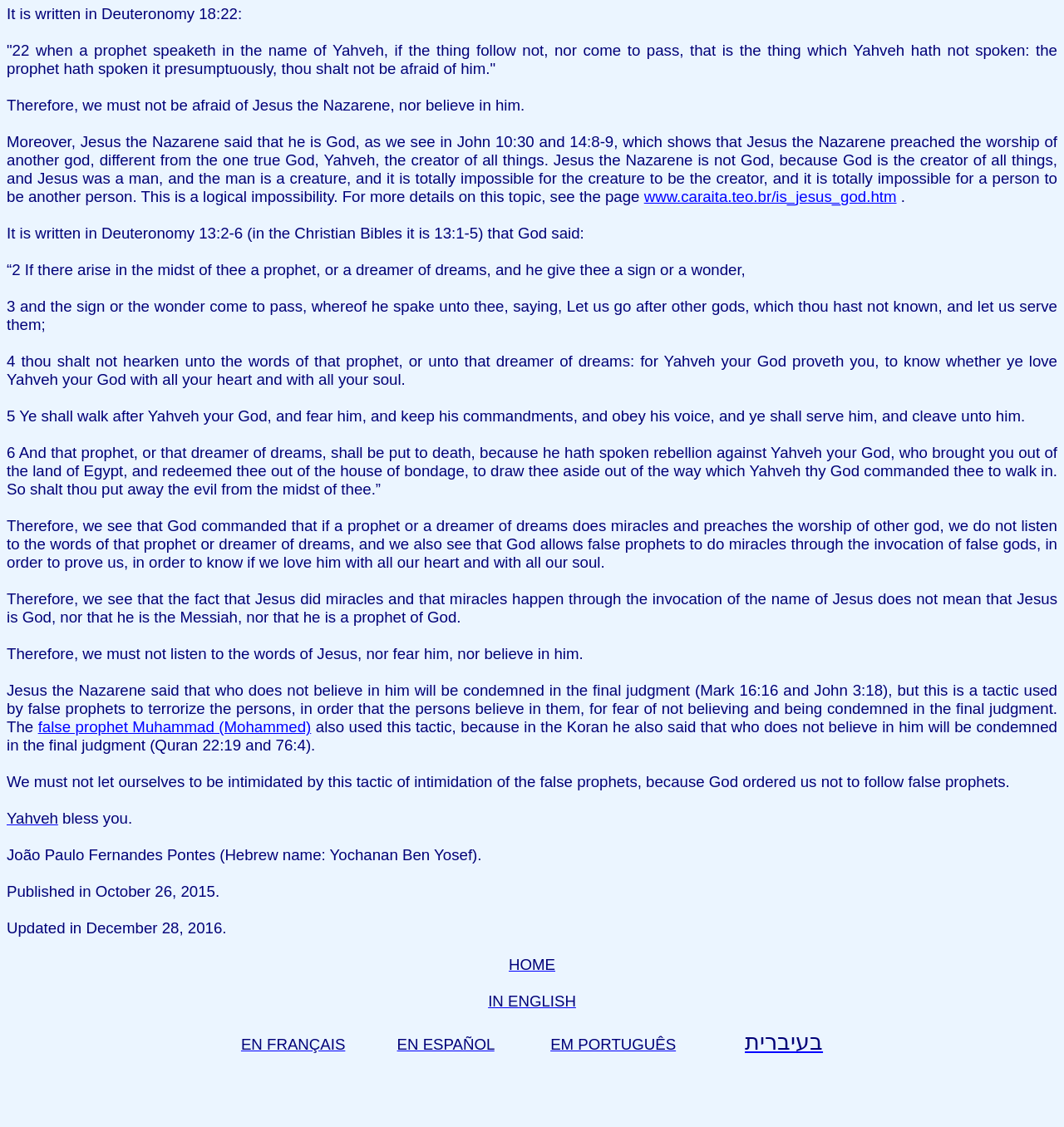Identify the bounding box coordinates for the UI element mentioned here: "EN ESPAÑOL". Provide the coordinates as four float values between 0 and 1, i.e., [left, top, right, bottom].

[0.373, 0.919, 0.465, 0.934]